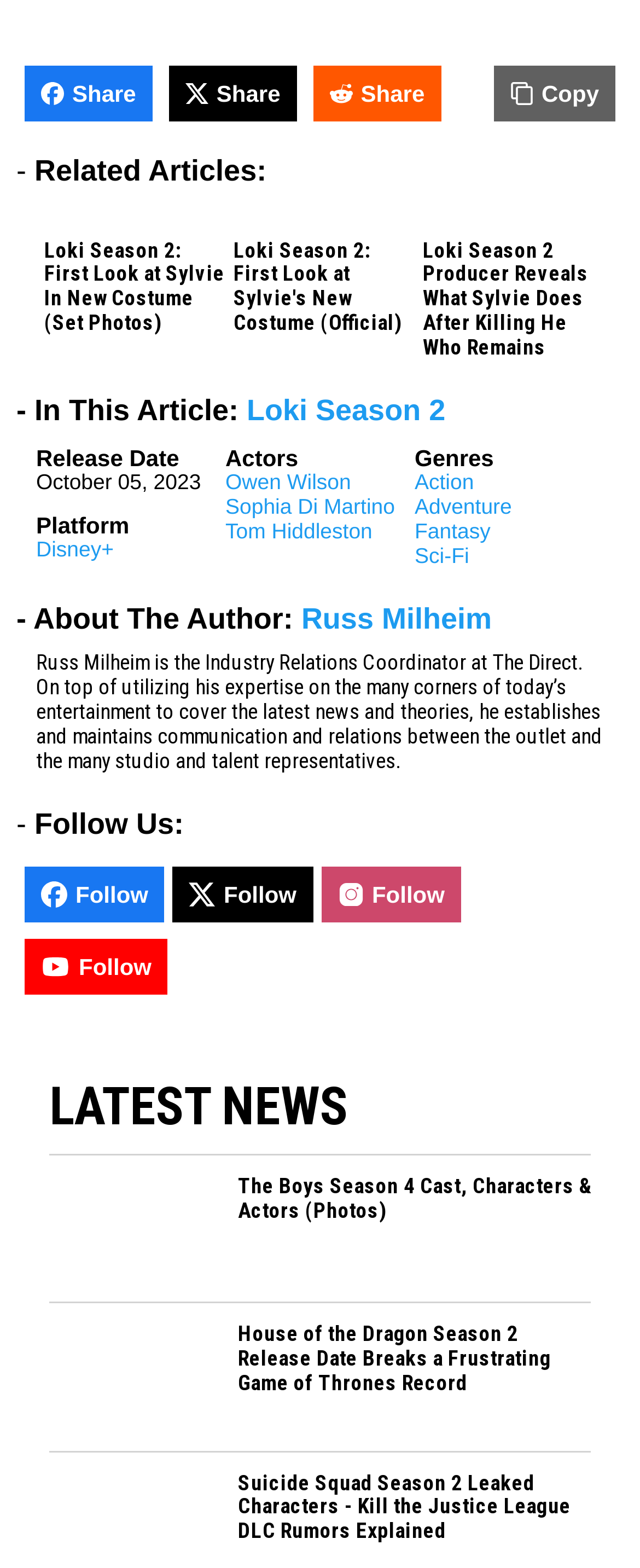Determine the bounding box coordinates of the clickable element necessary to fulfill the instruction: "Follow Russ Milheim". Provide the coordinates as four float numbers within the 0 to 1 range, i.e., [left, top, right, bottom].

[0.471, 0.384, 0.768, 0.405]